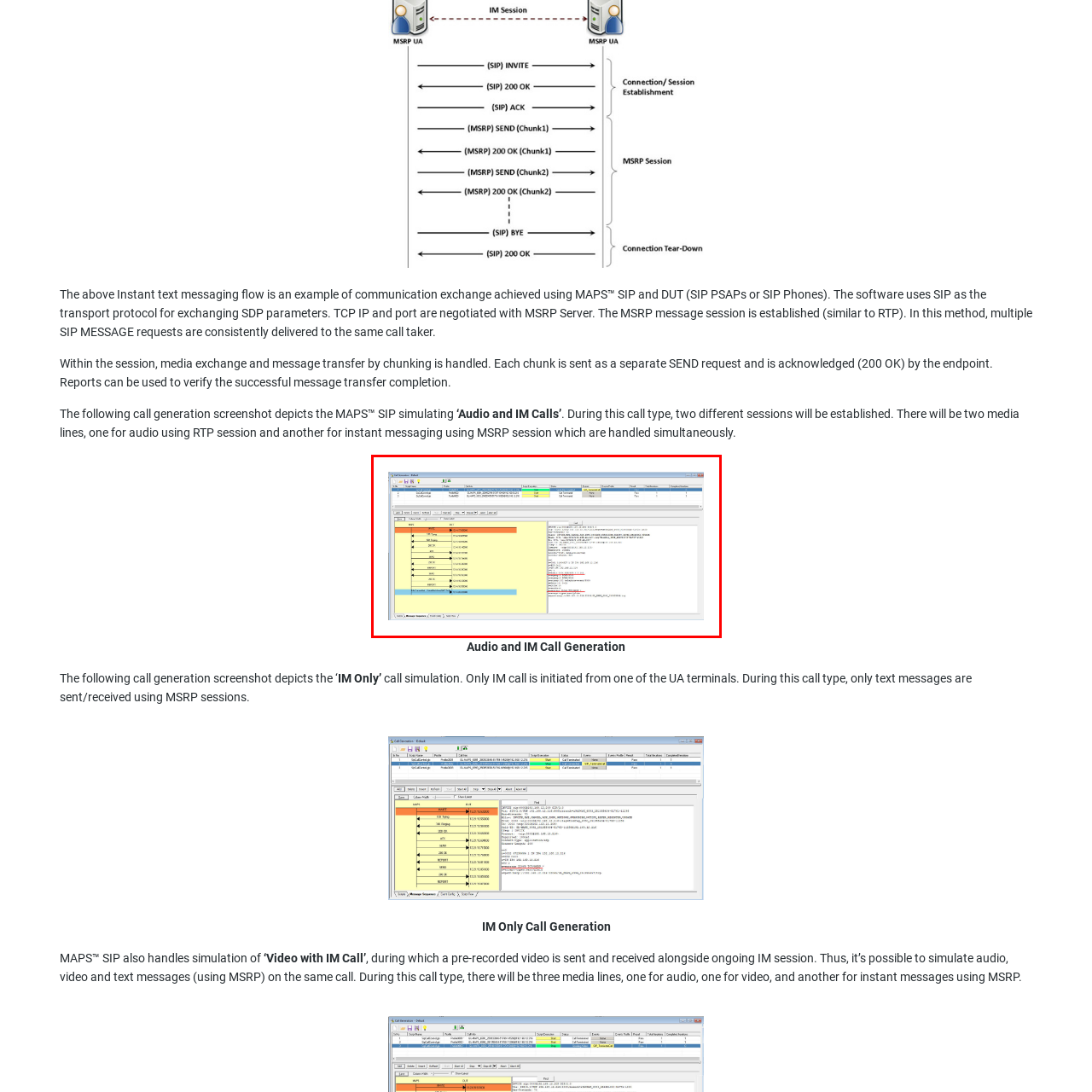Refer to the image marked by the red boundary and provide a single word or phrase in response to the question:
What is the purpose of the color-coded segments?

Indicating message statuses